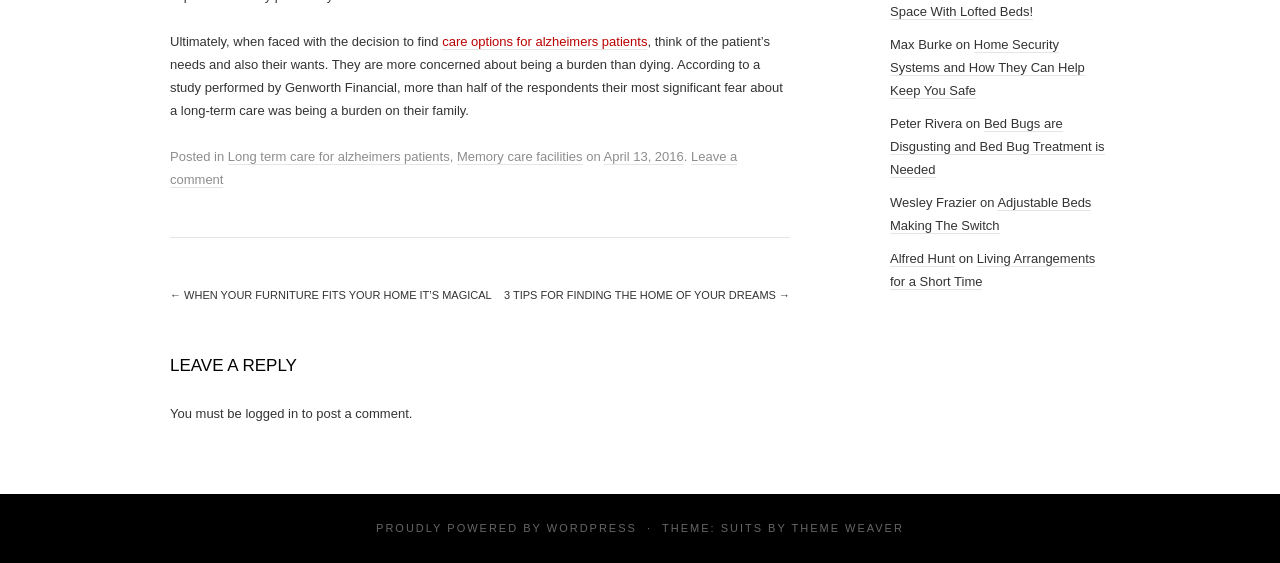Given the description of the UI element: "WordPress", predict the bounding box coordinates in the form of [left, top, right, bottom], with each value being a float between 0 and 1.

[0.427, 0.926, 0.498, 0.948]